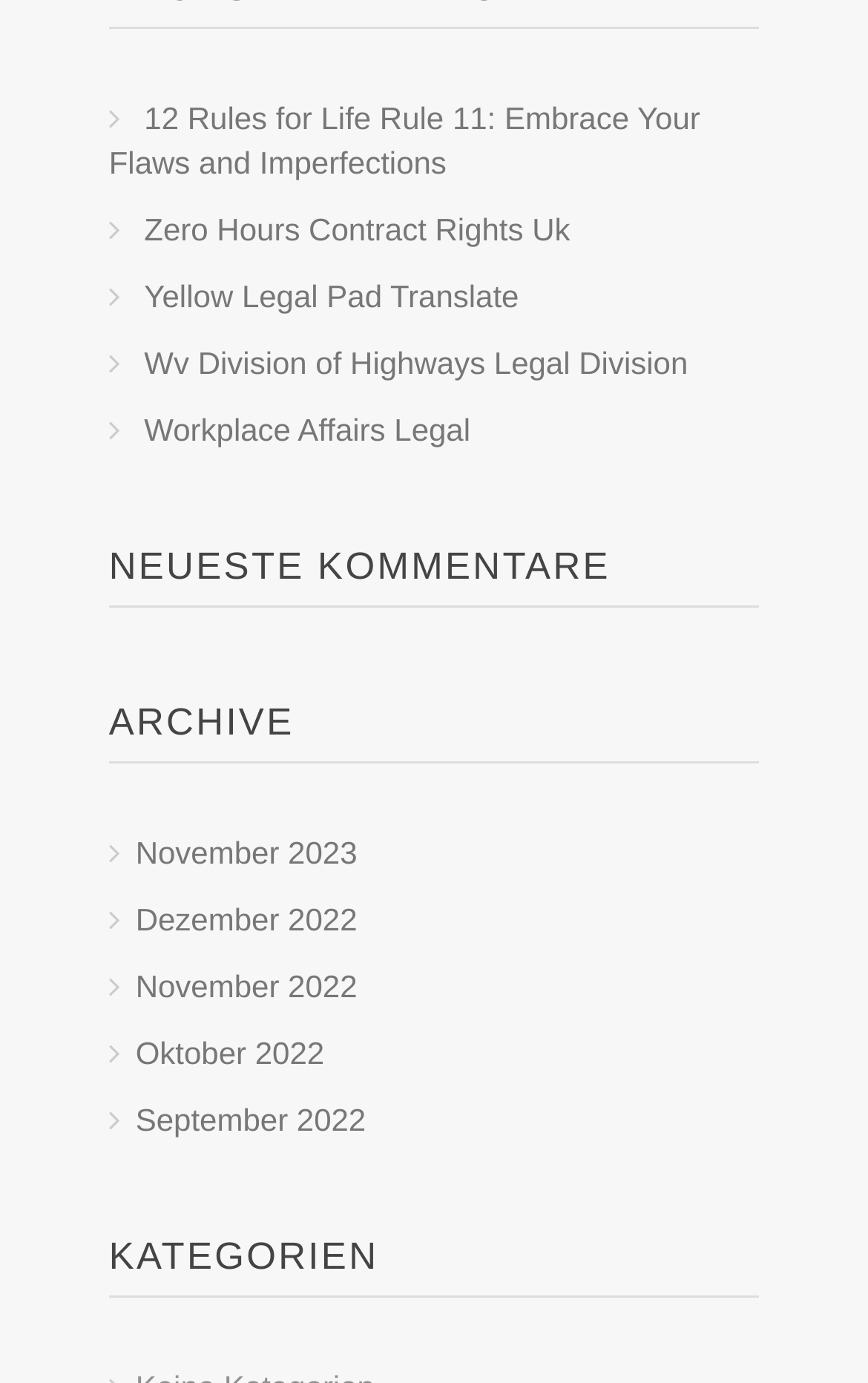Review the image closely and give a comprehensive answer to the question: How many headings are there on the webpage?

There are three headings on the webpage: 'NEUESTE KOMMENTARE', 'ARCHIVE', and 'KATEGORIEN', which can be identified by examining the heading elements with IDs 122, 124, and 126, respectively.